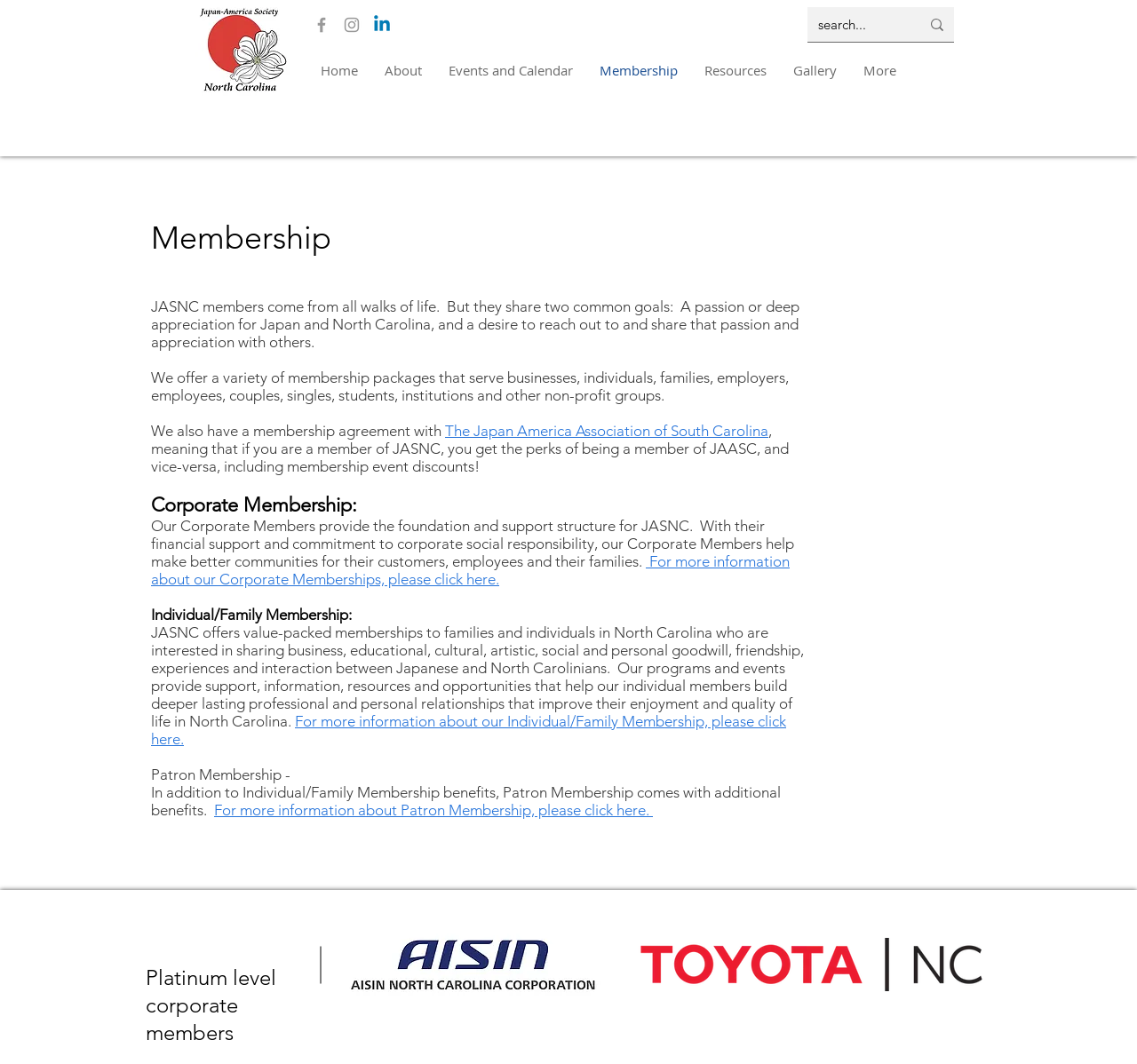Can you specify the bounding box coordinates of the area that needs to be clicked to fulfill the following instruction: "Check out the Instagram page"?

[0.301, 0.014, 0.318, 0.033]